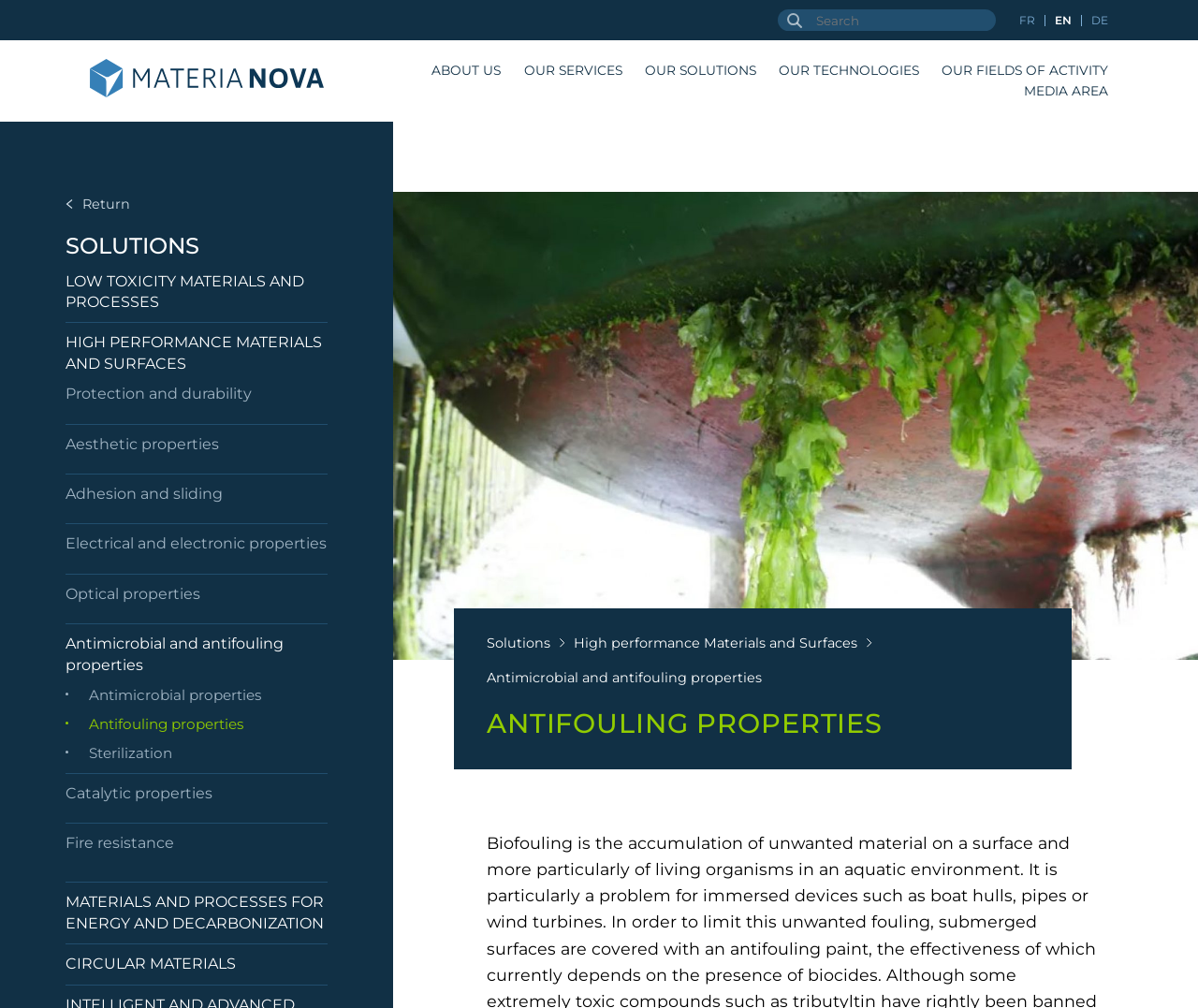Analyze the image and deliver a detailed answer to the question: What is the language of the webpage?

The language of the webpage can be determined by looking at the links at the top right corner of the webpage, which are 'FR', 'EN', and 'DE', indicating French, English, and German languages respectively. Since 'EN' is highlighted, it is the current language of the webpage.